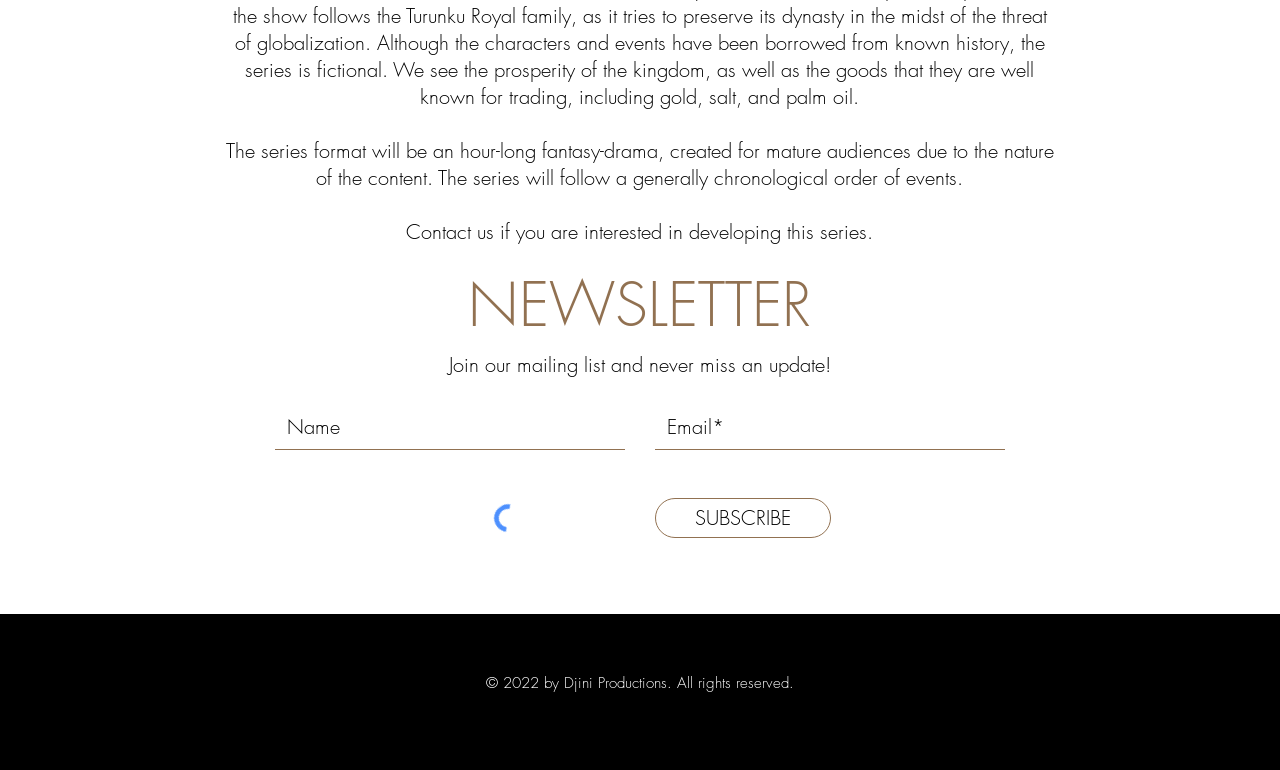Pinpoint the bounding box coordinates of the element to be clicked to execute the instruction: "Enter your email".

[0.512, 0.526, 0.785, 0.584]